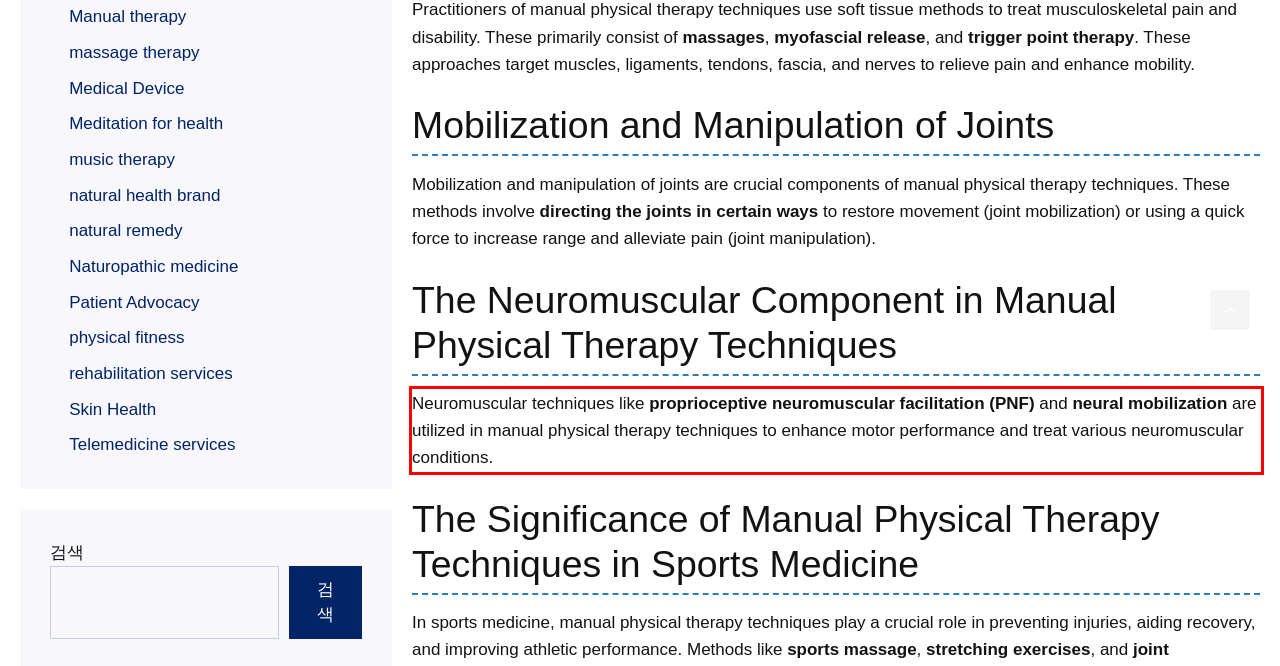Please extract the text content from the UI element enclosed by the red rectangle in the screenshot.

Neuromuscular techniques like proprioceptive neuromuscular facilitation (PNF) and neural mobilization are utilized in manual physical therapy techniques to enhance motor performance and treat various neuromuscular conditions.